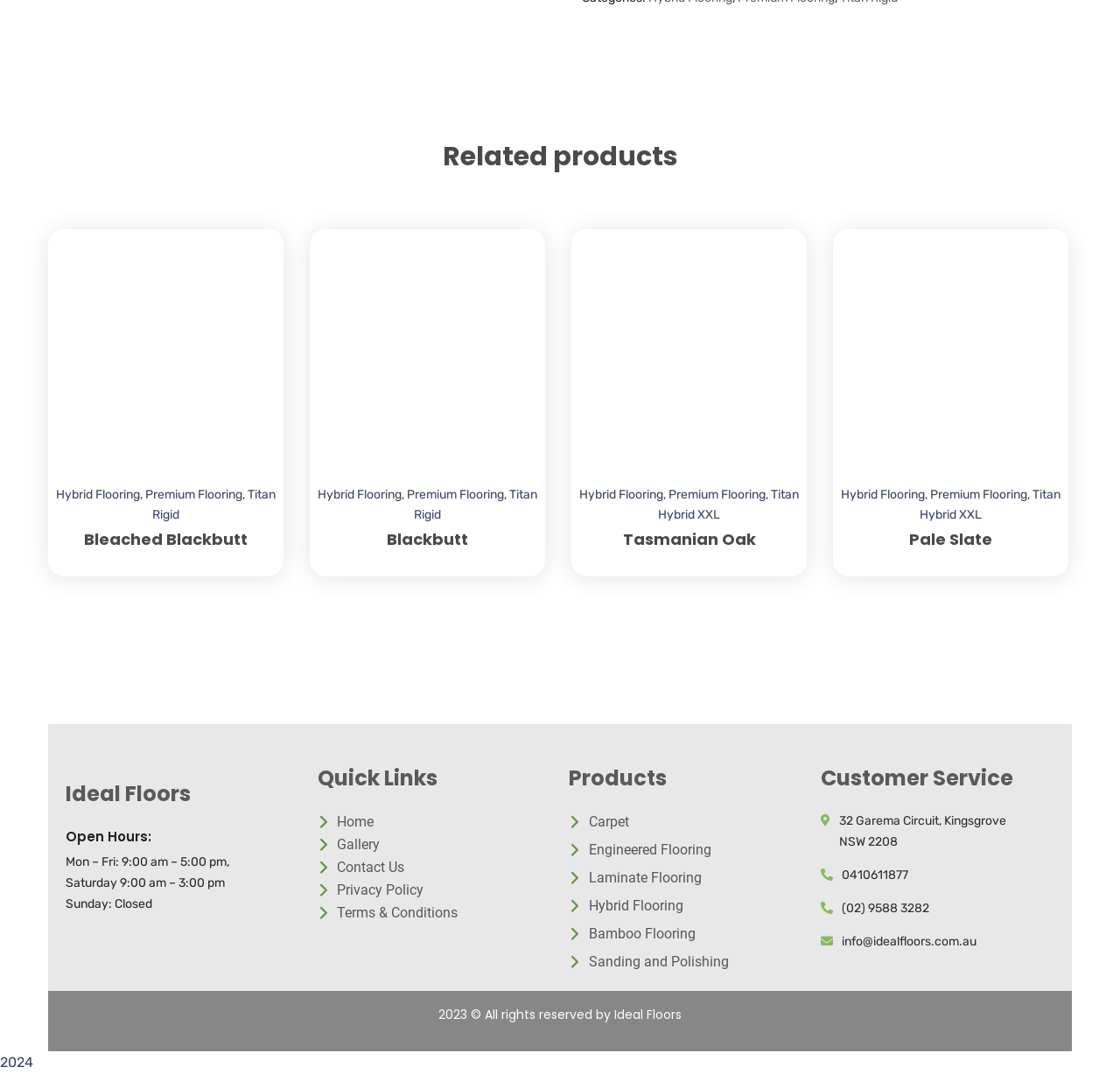Please identify the coordinates of the bounding box for the clickable region that will accomplish this instruction: "Click on 'Related products'".

[0.043, 0.131, 0.957, 0.161]